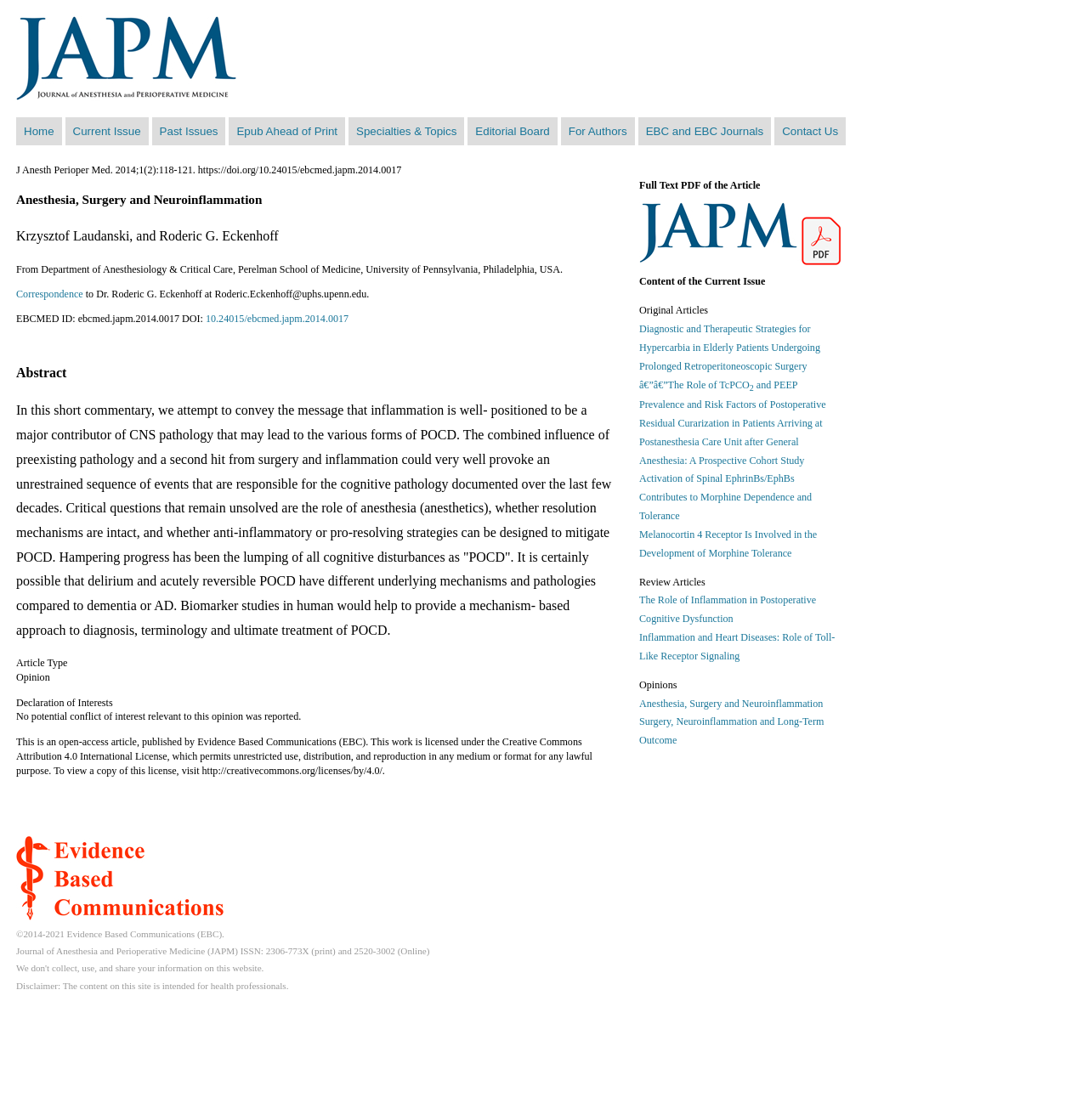Locate the bounding box for the described UI element: "Specialties & Topics". Ensure the coordinates are four float numbers between 0 and 1, formatted as [left, top, right, bottom].

[0.32, 0.104, 0.427, 0.13]